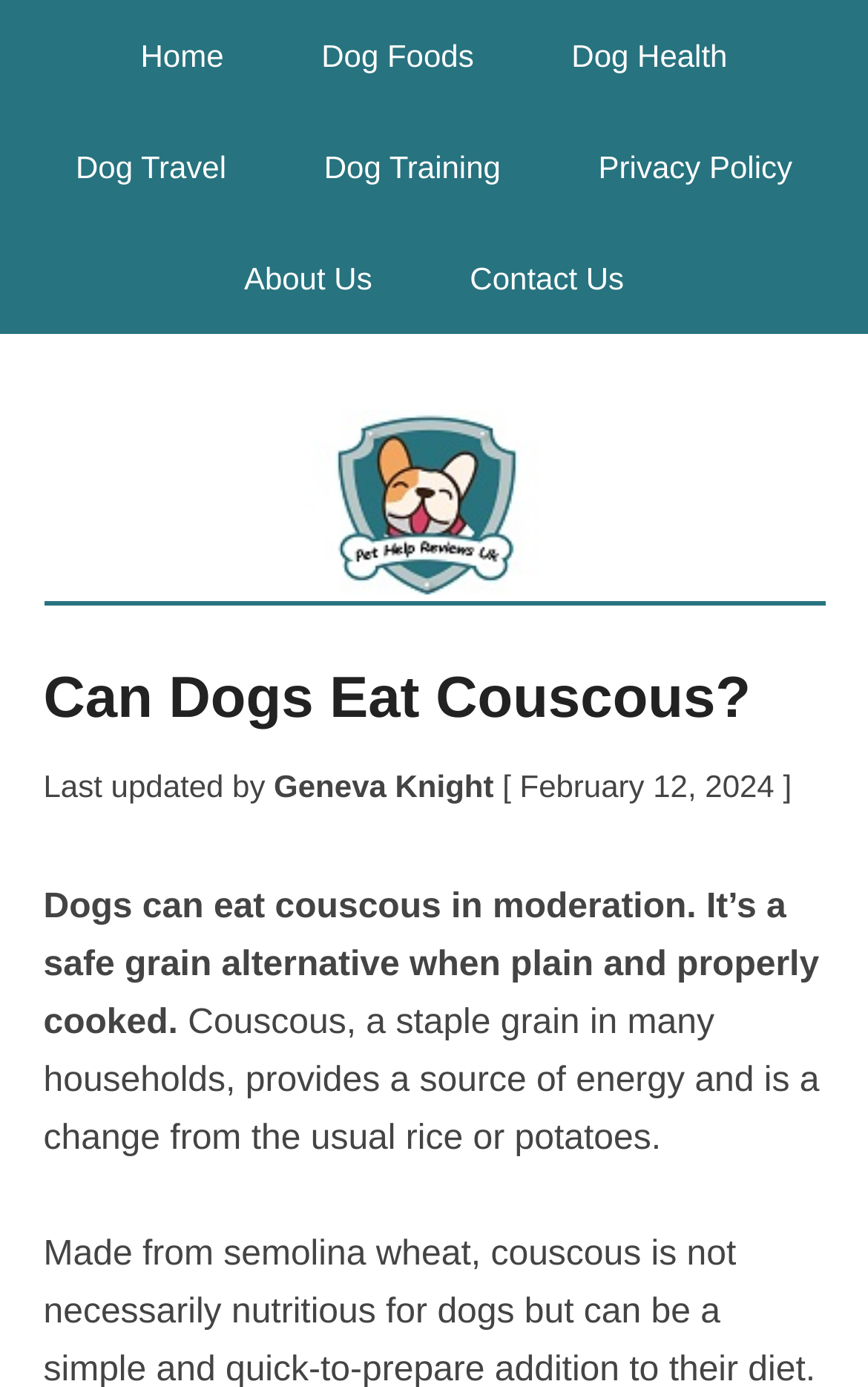Can you extract the headline from the webpage for me?

Can Dogs Eat Couscous?